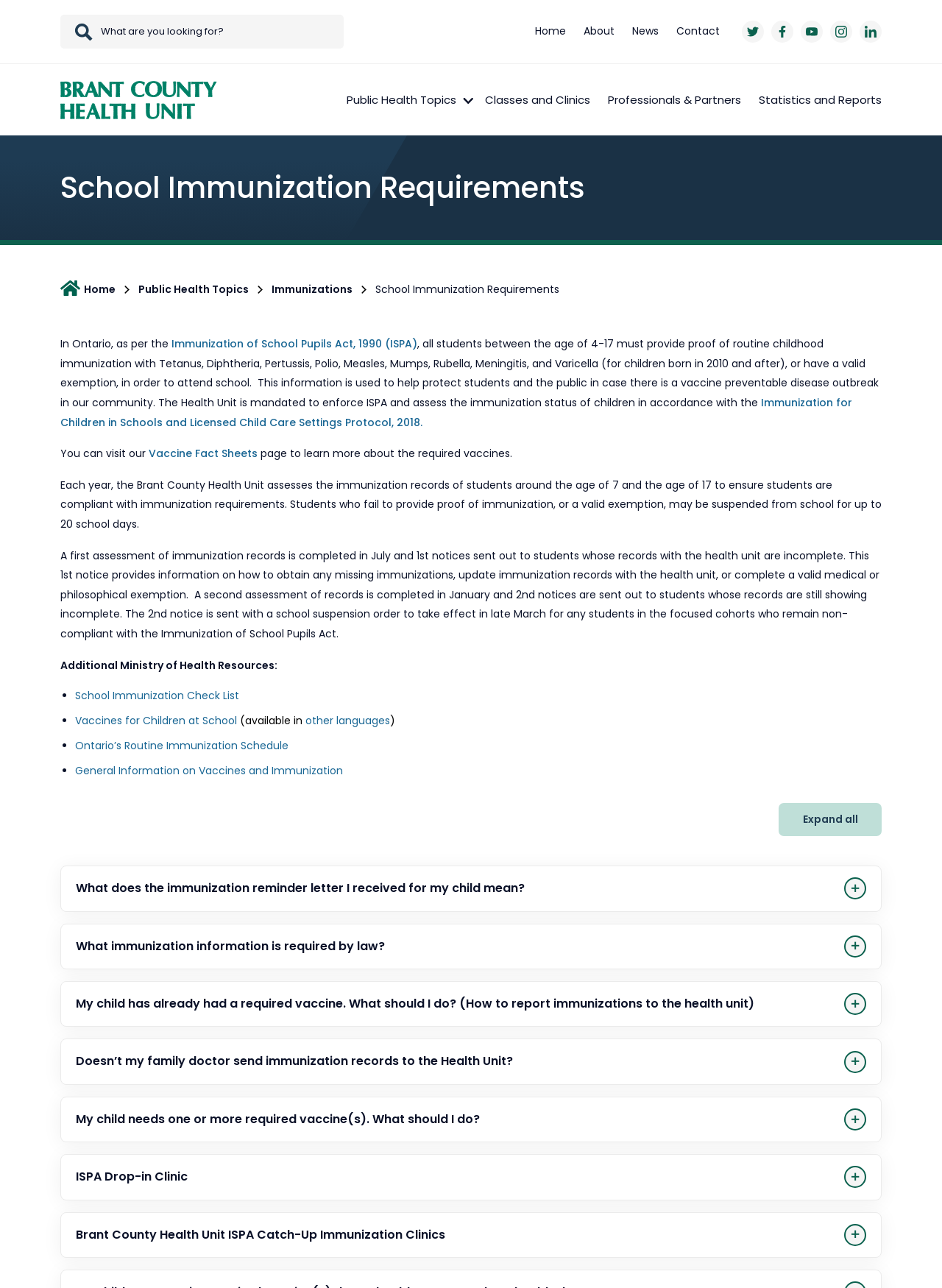Could you find the bounding box coordinates of the clickable area to complete this instruction: "Search website"?

[0.064, 0.011, 0.114, 0.038]